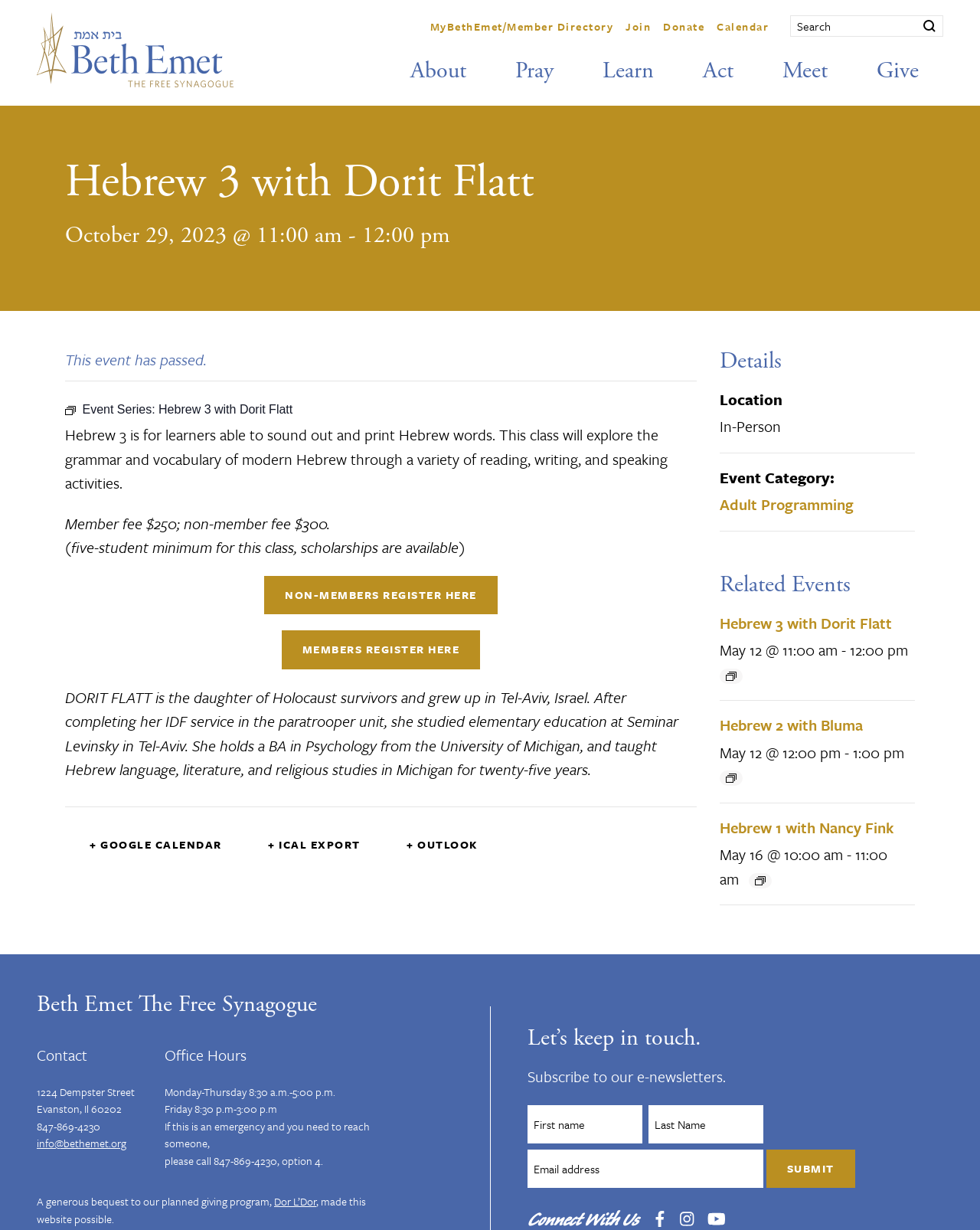Please provide a detailed answer to the question below by examining the image:
Who is the teacher of Hebrew 3?

I found the teacher's name by reading the text 'DORIT FLATT is the daughter of Holocaust survivors and grew up in Tel-Aviv, Israel...' which is located in the event details section of the webpage, indicating that Dorit Flatt is the teacher of Hebrew 3.